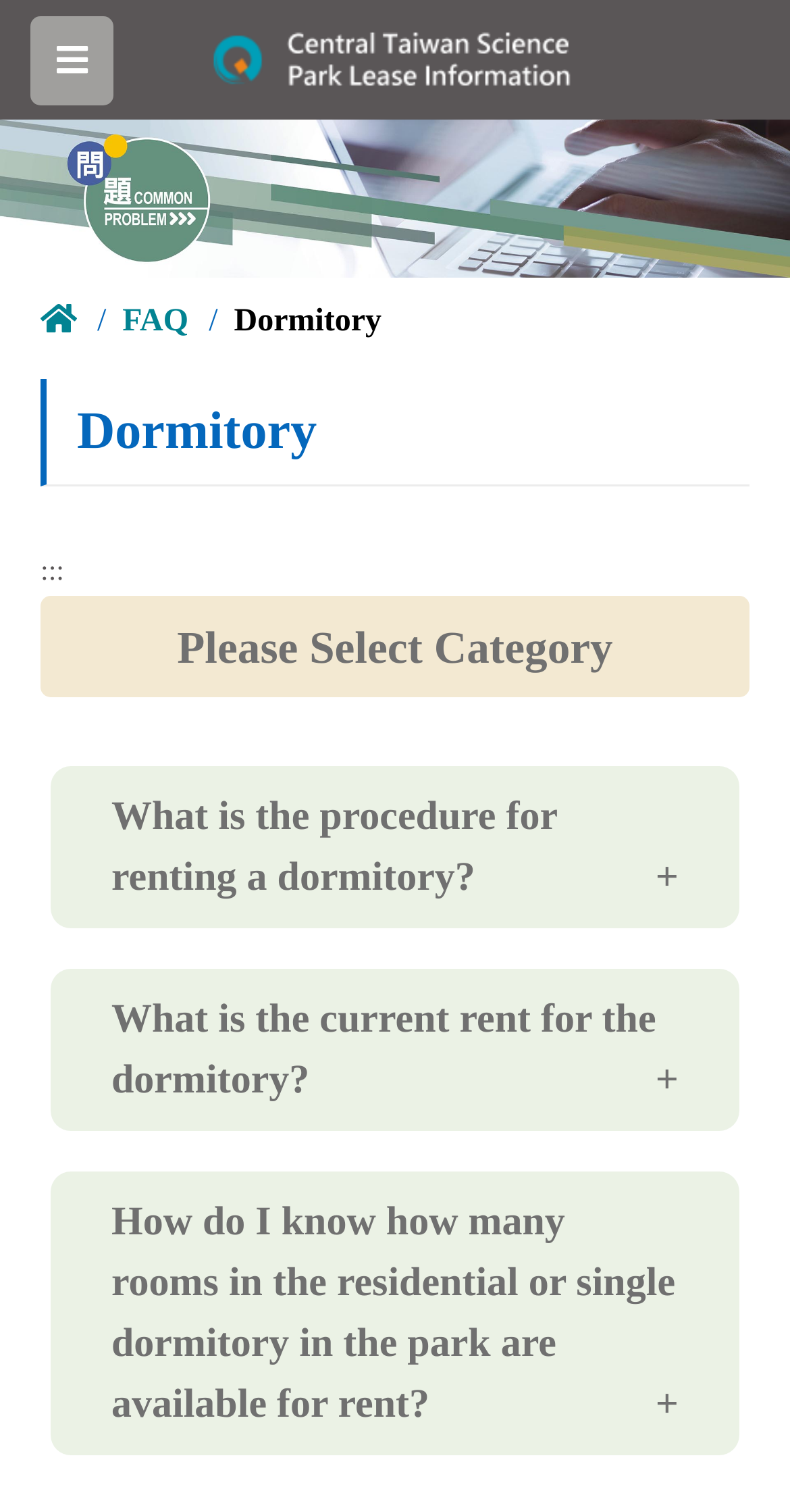Explain in detail what is displayed on the webpage.

The webpage is the Central Taiwan Science Park Leasing Information Network, which provides information on dormitory rentals. At the top-left corner, there is a link to skip to the main content. Next to it, there is a button with an icon. Below these elements, there is a large banner image that spans the entire width of the page.

In the top-center of the page, there is a heading that displays the title of the webpage. Below the heading, there are several links and buttons, including a FAQ link, a dormitory link, and a button with an icon. The dormitory link is accompanied by a static text that reads "Dormitory".

Below these elements, there is a heading that reads "Dormitory" again, followed by a link with a shortcut key and a combobox. The combobox is not expanded by default.

The main content of the page is a list of questions and answers related to dormitory rentals. Each question is presented as a button with a "+" icon, and when clicked, it expands to reveal the answer. The first question is "What is the procedure for renting a dormitory?", and the answer is a paragraph of text that explains the application process. The second question is "What is the current rent for the dormitory?", and the answer is a link to a page that provides the rent information. The third question is "How do I know how many rooms in the residential or single dormitory in the park are available for rent?", and the answer is not provided in this screenshot.

Overall, the webpage is organized in a clear and concise manner, with a focus on providing information on dormitory rentals in the Central Taiwan Science Park.